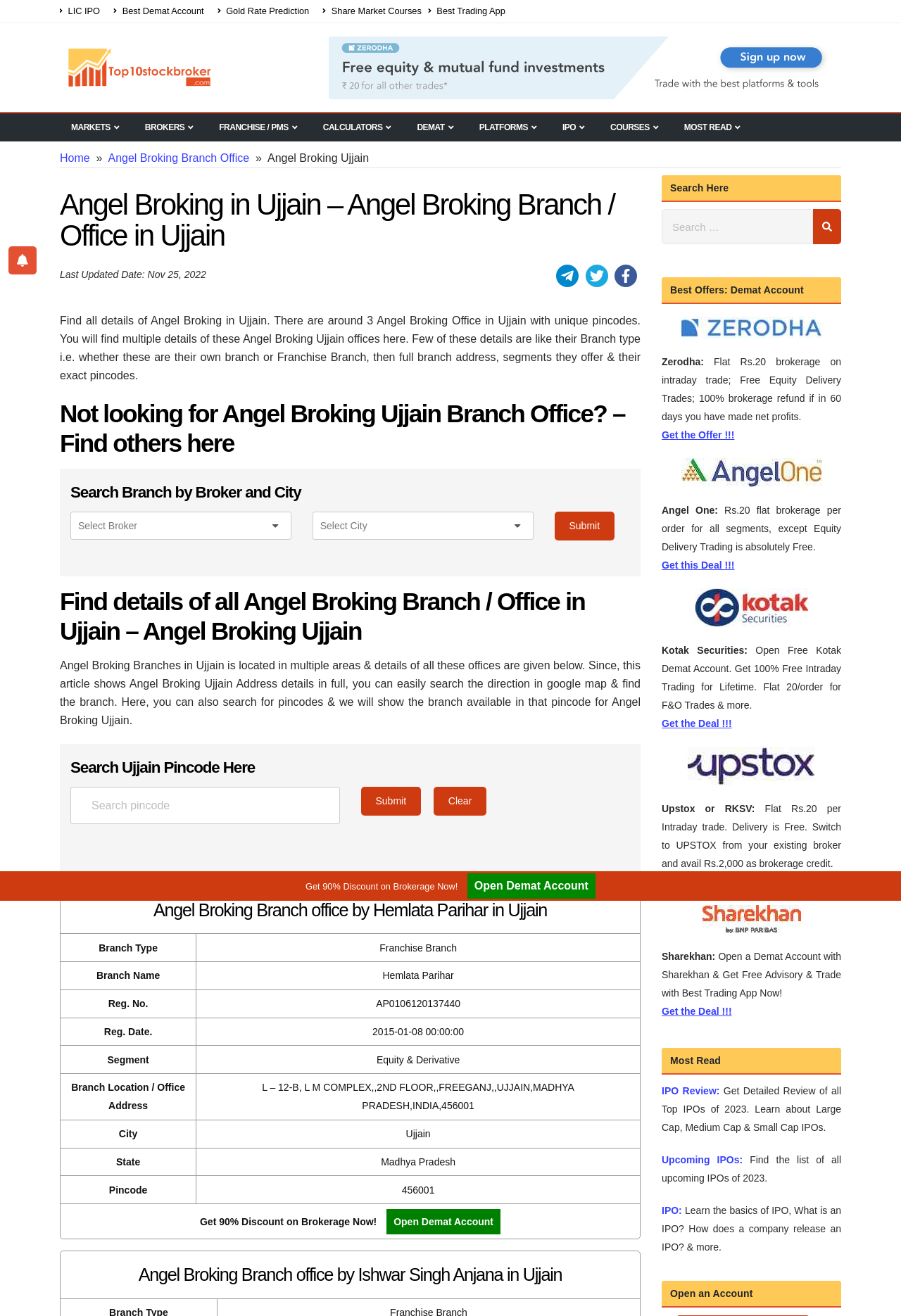What is the segment offered by Hemlata Parihar's office?
Using the image, provide a concise answer in one word or a short phrase.

Equity & Derivative